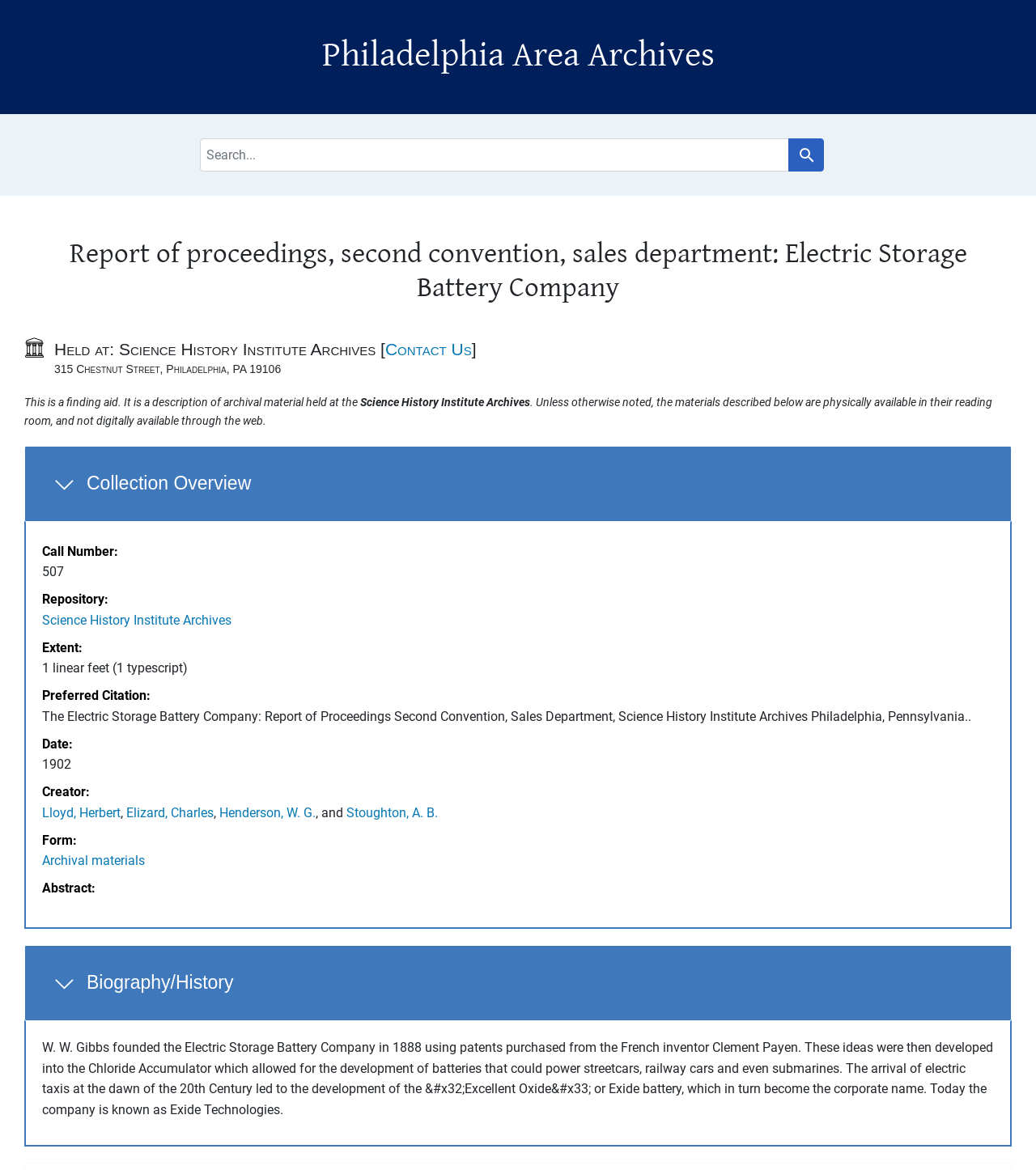Using the description: "Archival materials", determine the UI element's bounding box coordinates. Ensure the coordinates are in the format of four float numbers between 0 and 1, i.e., [left, top, right, bottom].

[0.041, 0.729, 0.14, 0.742]